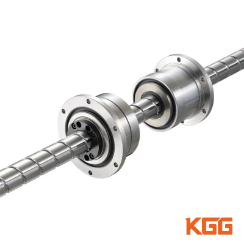Answer the following query concisely with a single word or phrase:
What is the purpose of the flanged ends?

Secure mounting